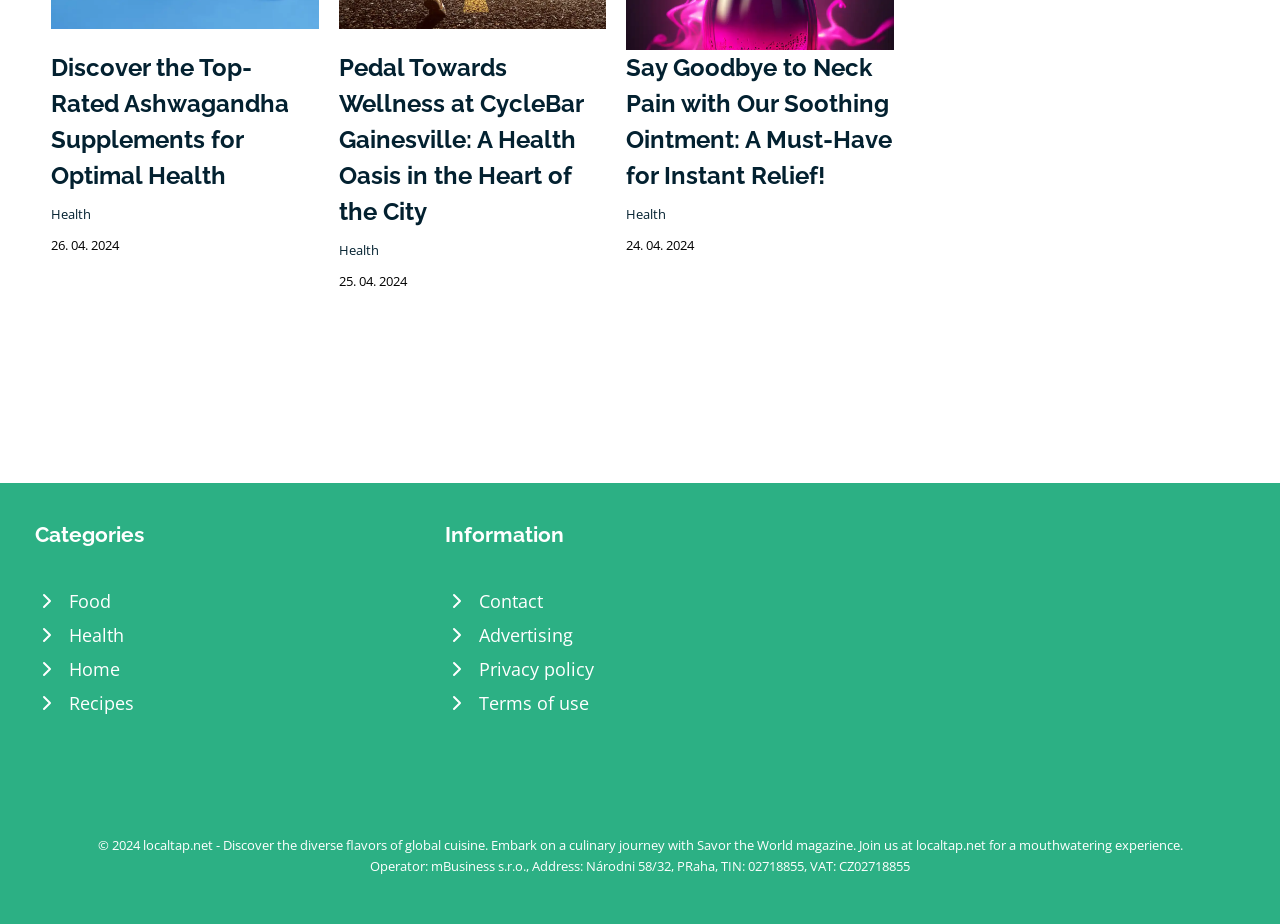Locate the UI element that matches the description Terms of use in the webpage screenshot. Return the bounding box coordinates in the format (top-left x, top-left y, bottom-right x, bottom-right y), with values ranging from 0 to 1.

[0.348, 0.743, 0.652, 0.78]